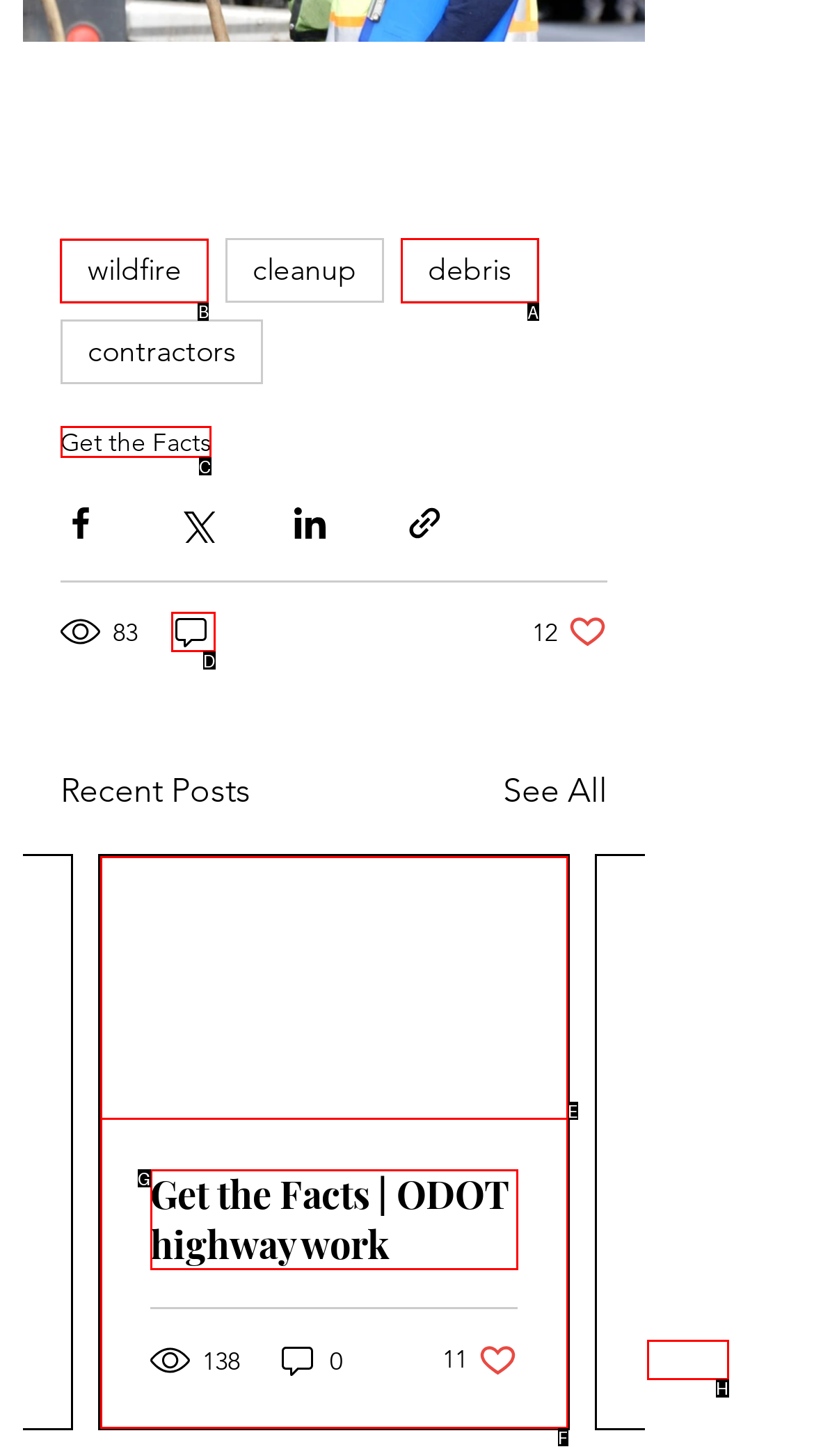Identify the HTML element I need to click to complete this task: Click on the 'wildfire' tag Provide the option's letter from the available choices.

B